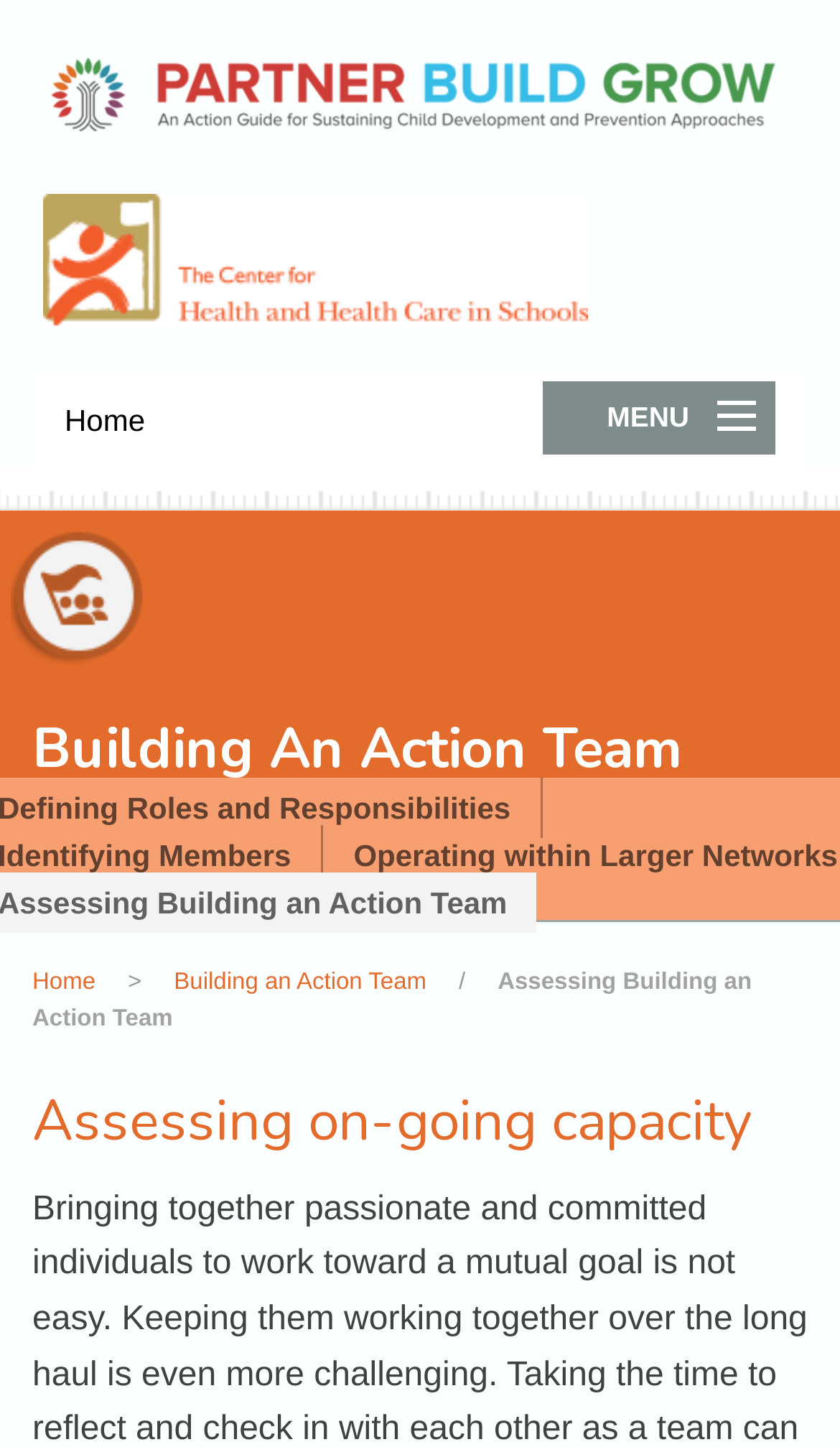Elaborate on the information and visuals displayed on the webpage.

The webpage appears to be a resource page for building an action team, with a focus on assessing and improving team capacity. At the top of the page, there is a banner with a link and an image, spanning almost the entire width of the page. Below the banner, there is a smaller image on the left side of the page.

The main navigation menu is located on the right side of the page, with links to "MENU", "Home", "Action Guide", and several other pages related to building an action team, such as "Mapping Assets", "Policy Environment", and "Communications". Each of these links has a corresponding "Back" heading to the right of it.

On the left side of the page, there are several links to specific topics, including "Building An Action Team", "Operating within Larger Networks", and "Stories From The Field". These links are stacked vertically, with the first one located near the middle of the page.

At the bottom of the page, there is a section with a strong heading "Assessing Building an Action Team", followed by a paragraph of text that discusses assessing on-going capacity. The text is divided into three lines, with a ">" symbol and a "/" symbol separating the lines.

Overall, the page appears to be a resource hub for individuals or teams working on building an action team, with a focus on providing guidance and support for assessing and improving team capacity.